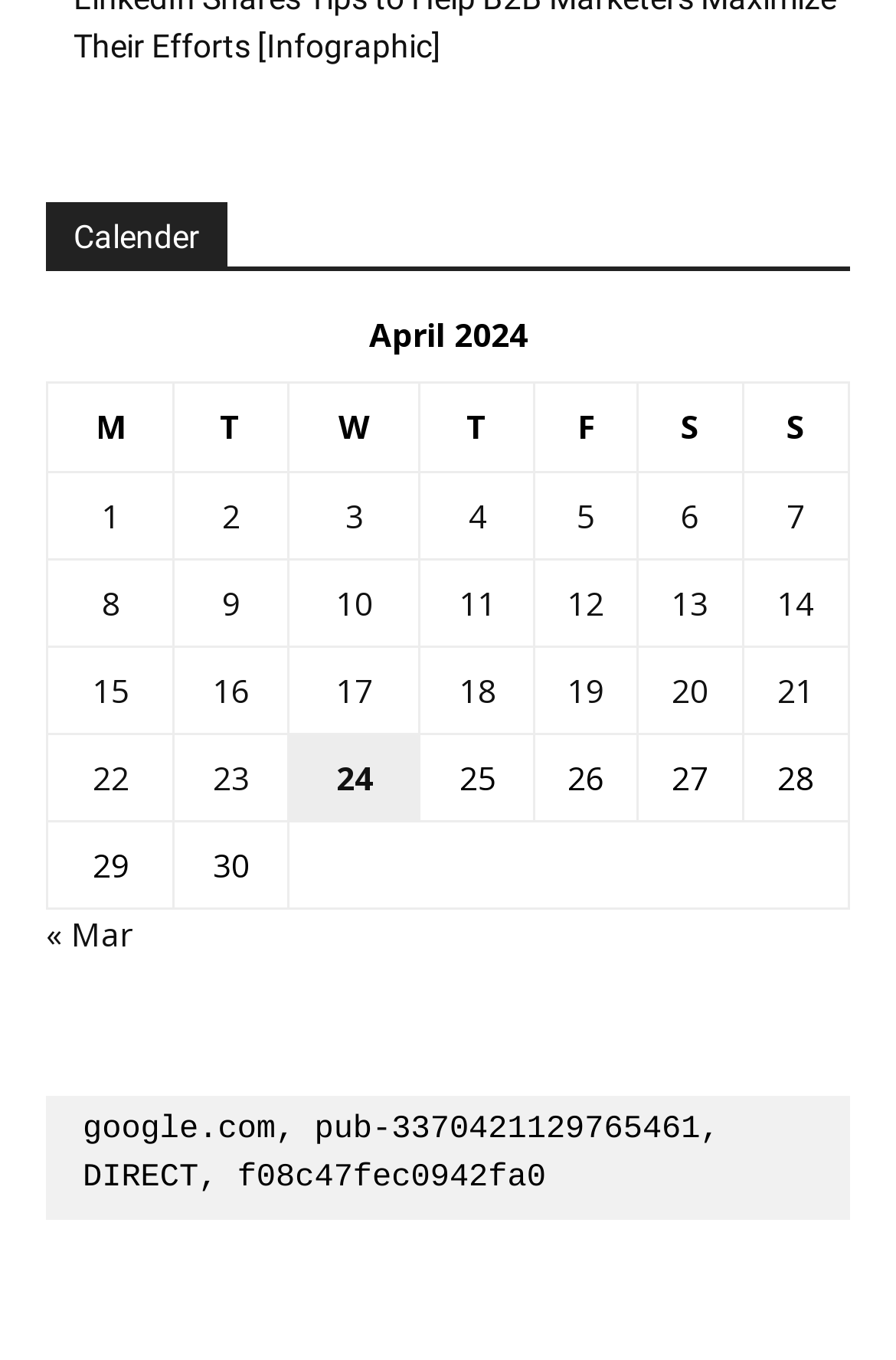Could you specify the bounding box coordinates for the clickable section to complete the following instruction: "View posts published on 22 April 2024"?

[0.103, 0.556, 0.144, 0.588]